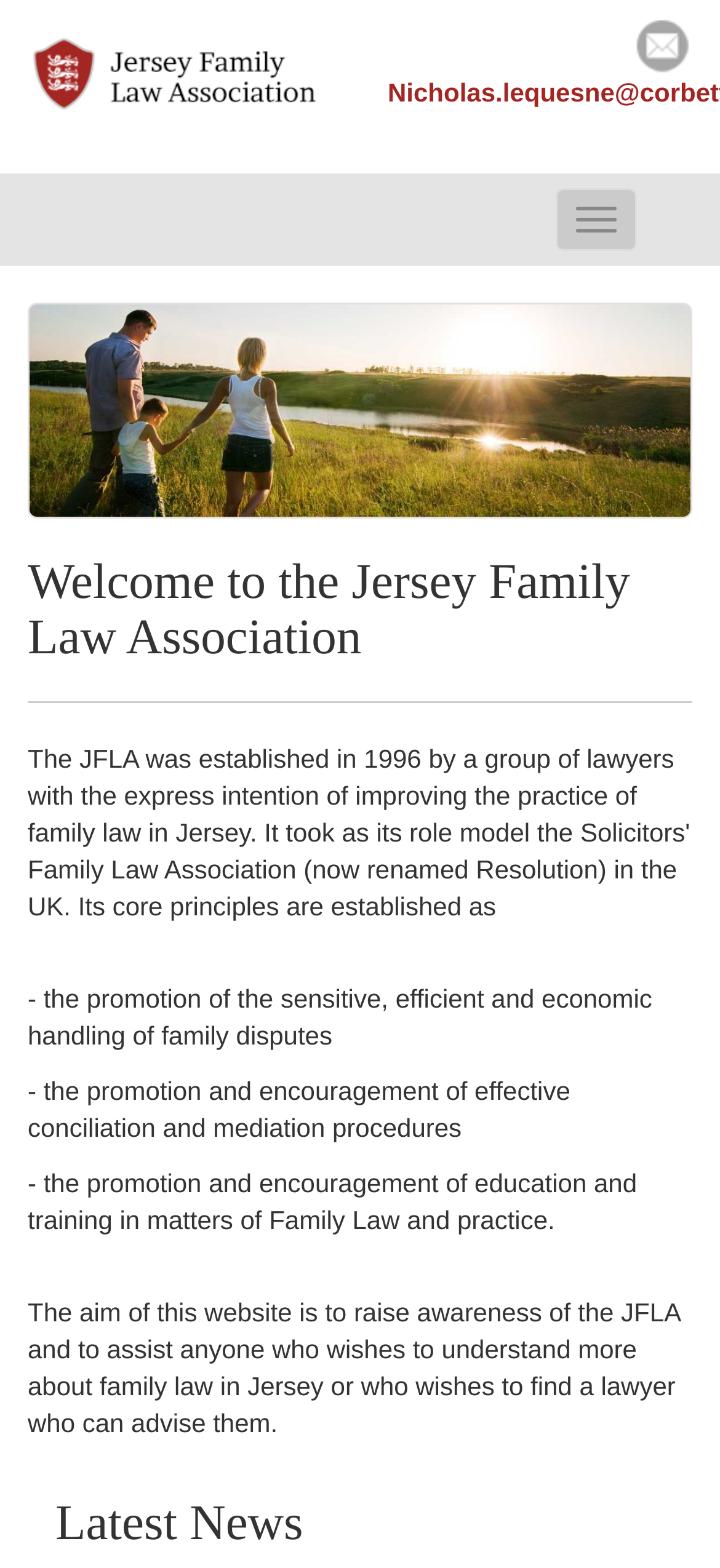Explain the webpage's design and content in an elaborate manner.

The webpage is the homepage of the Jersey Family Law Association. At the top left, there is a logo, which is an image linked to another webpage. To the top right, there is a button labeled "Toggle navigation". 

Below the logo, there is a heading that reads "Welcome to the Jersey Family Law Association". Following this heading, there are three paragraphs of text that describe the objectives of the association, including promoting the sensitive handling of family disputes, encouraging conciliation and mediation, and promoting education and training in family law. 

Further down the page, there is a longer paragraph that explains the purpose of the website, which is to raise awareness of the JFLA and assist those seeking information on family law in Jersey or looking for a lawyer.